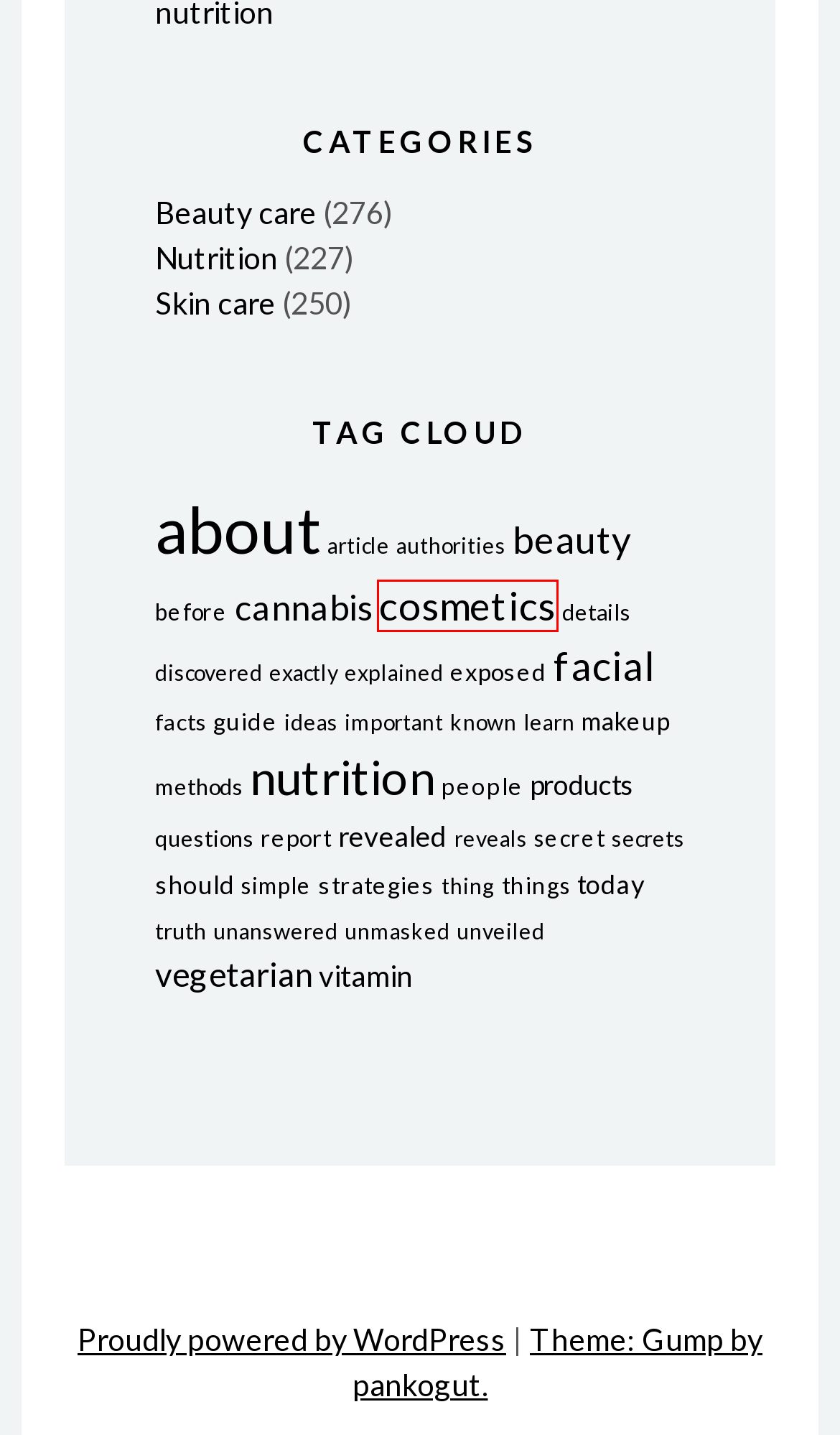You have a screenshot of a webpage with a red bounding box around an element. Select the webpage description that best matches the new webpage after clicking the element within the red bounding box. Here are the descriptions:
A. strategies | Demontaigne Beauty Blog
B. Beauty care | Demontaigne Beauty Blog
C. known | Demontaigne Beauty Blog
D. cosmetics | Demontaigne Beauty Blog
E. revealed | Demontaigne Beauty Blog
F. guide | Demontaigne Beauty Blog
G. facial | Demontaigne Beauty Blog
H. beauty | Demontaigne Beauty Blog

D